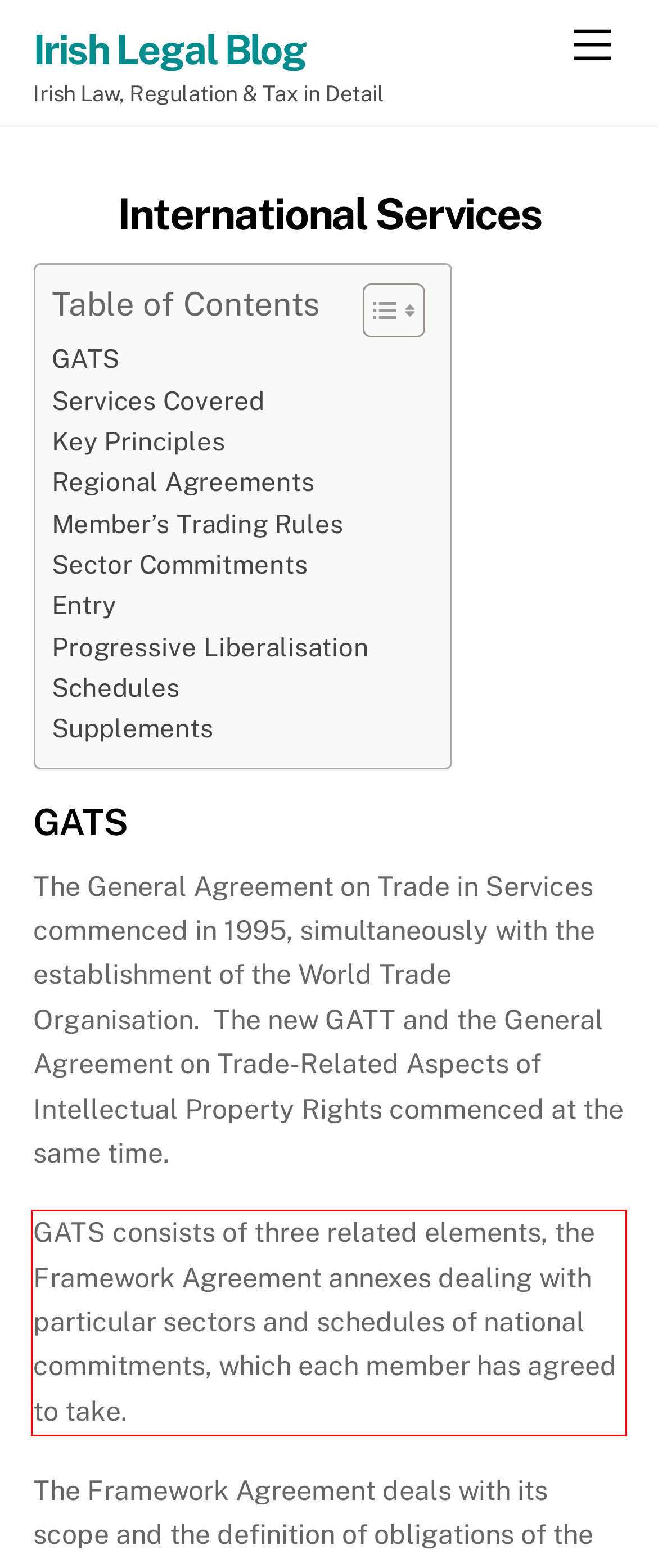Examine the webpage screenshot and use OCR to obtain the text inside the red bounding box.

GATS consists of three related elements, the Framework Agreement annexes dealing with particular sectors and schedules of national commitments, which each member has agreed to take.